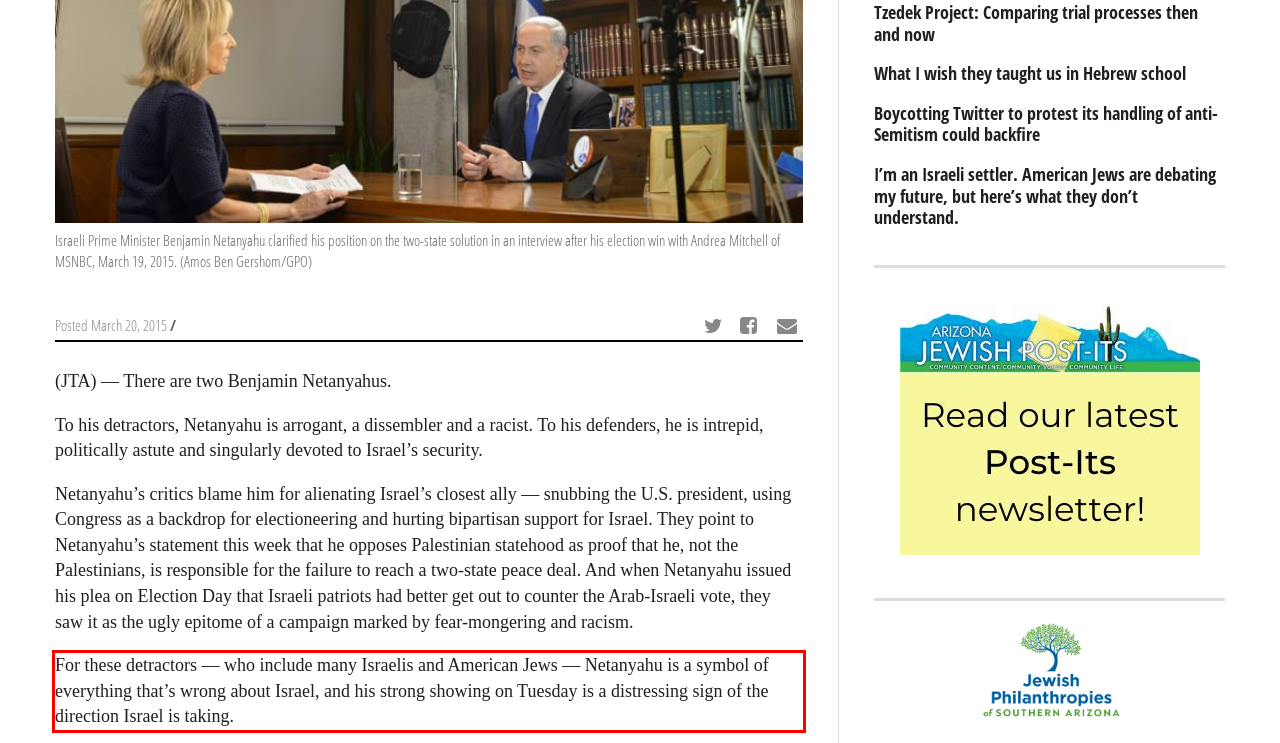With the given screenshot of a webpage, locate the red rectangle bounding box and extract the text content using OCR.

For these detractors — who include many Israelis and American Jews — Netanyahu is a symbol of everything that’s wrong about Israel, and his strong showing on Tuesday is a distressing sign of the direction Israel is taking.